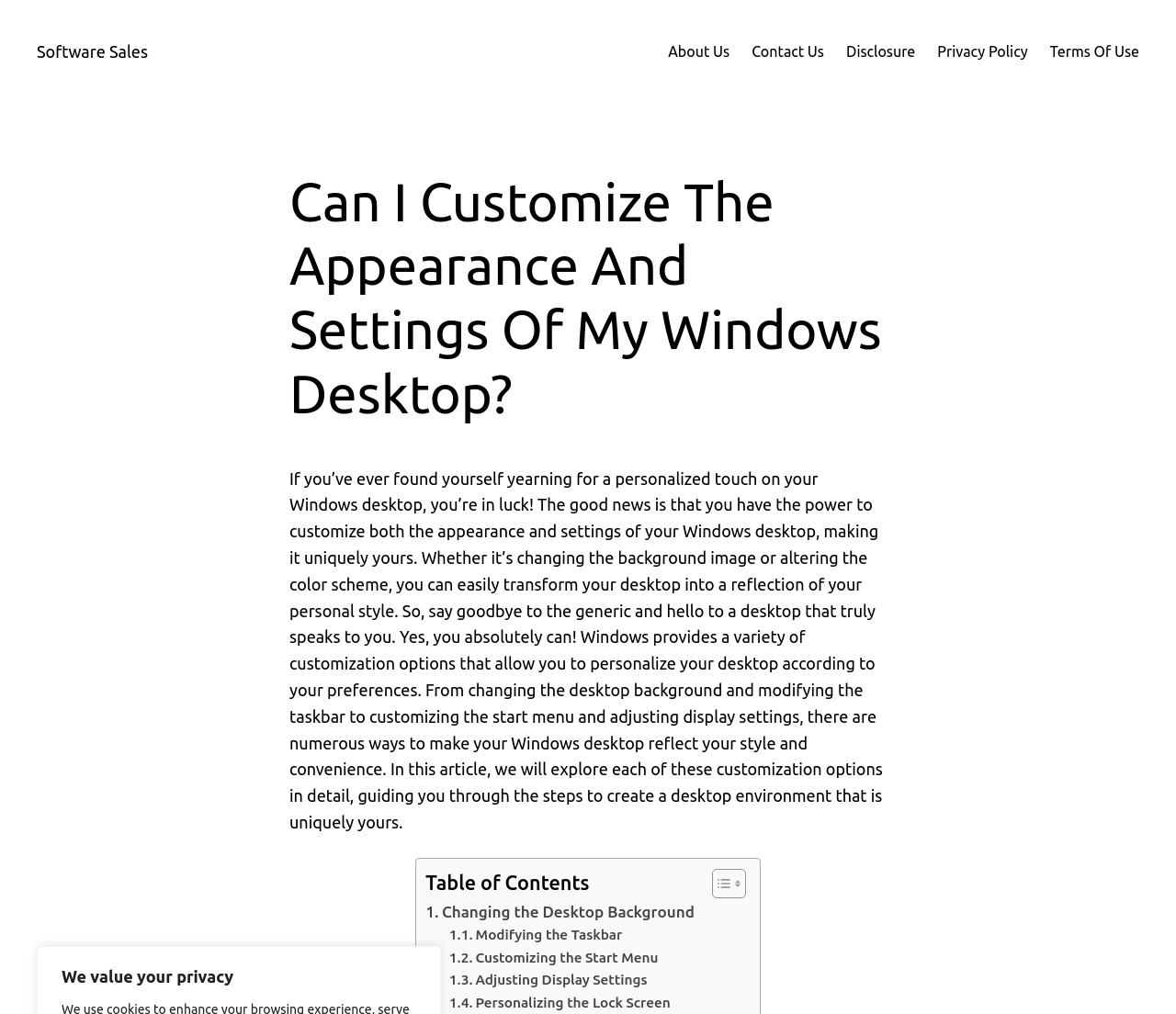Can you specify the bounding box coordinates of the area that needs to be clicked to fulfill the following instruction: "Click the 'Software Sales' link"?

[0.031, 0.041, 0.126, 0.06]